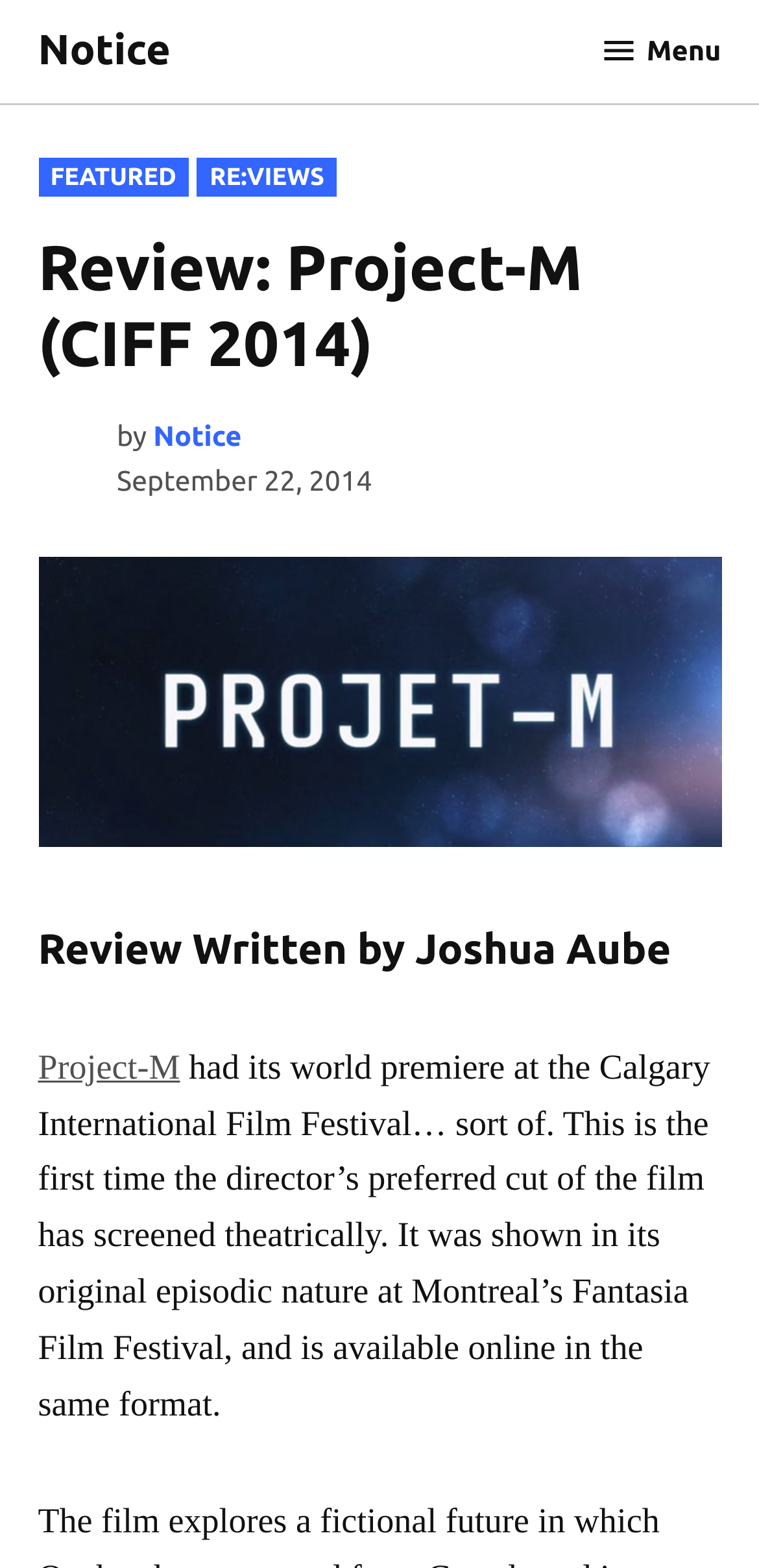Who wrote the review?
Please provide a single word or phrase in response based on the screenshot.

Joshua Aube